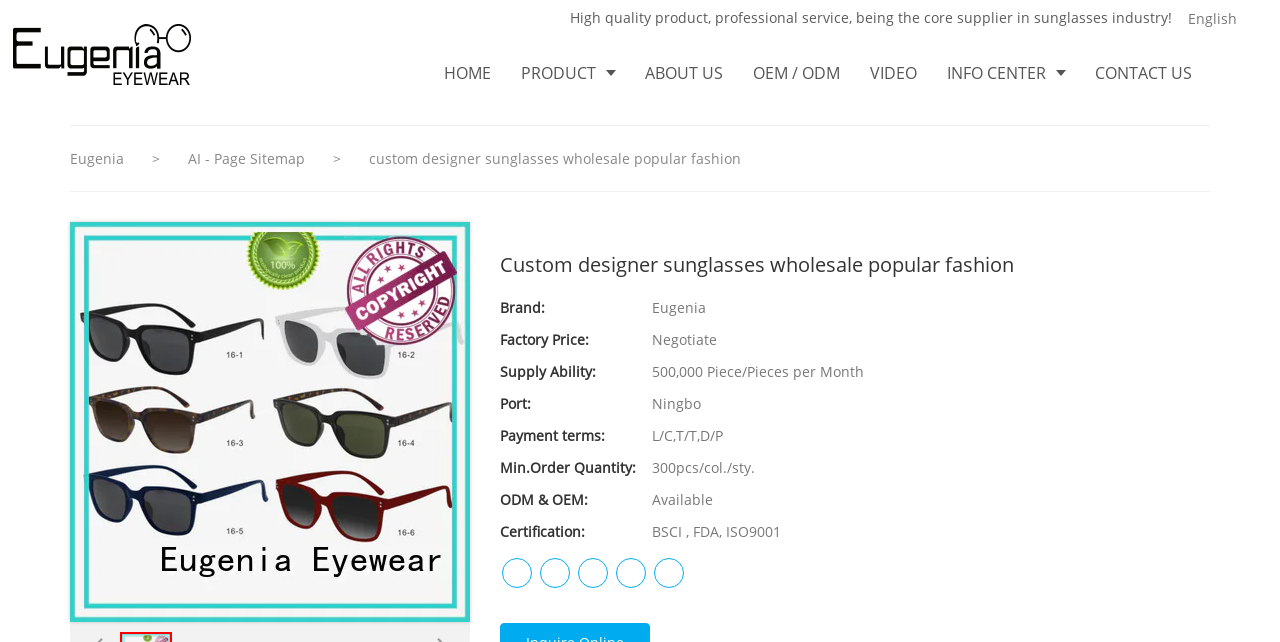Based on the element description AI - Page Sitemap, identify the bounding box of the UI element in the given webpage screenshot. The coordinates should be in the format (top-left x, top-left y, bottom-right x, bottom-right y) and must be between 0 and 1.

[0.147, 0.232, 0.241, 0.262]